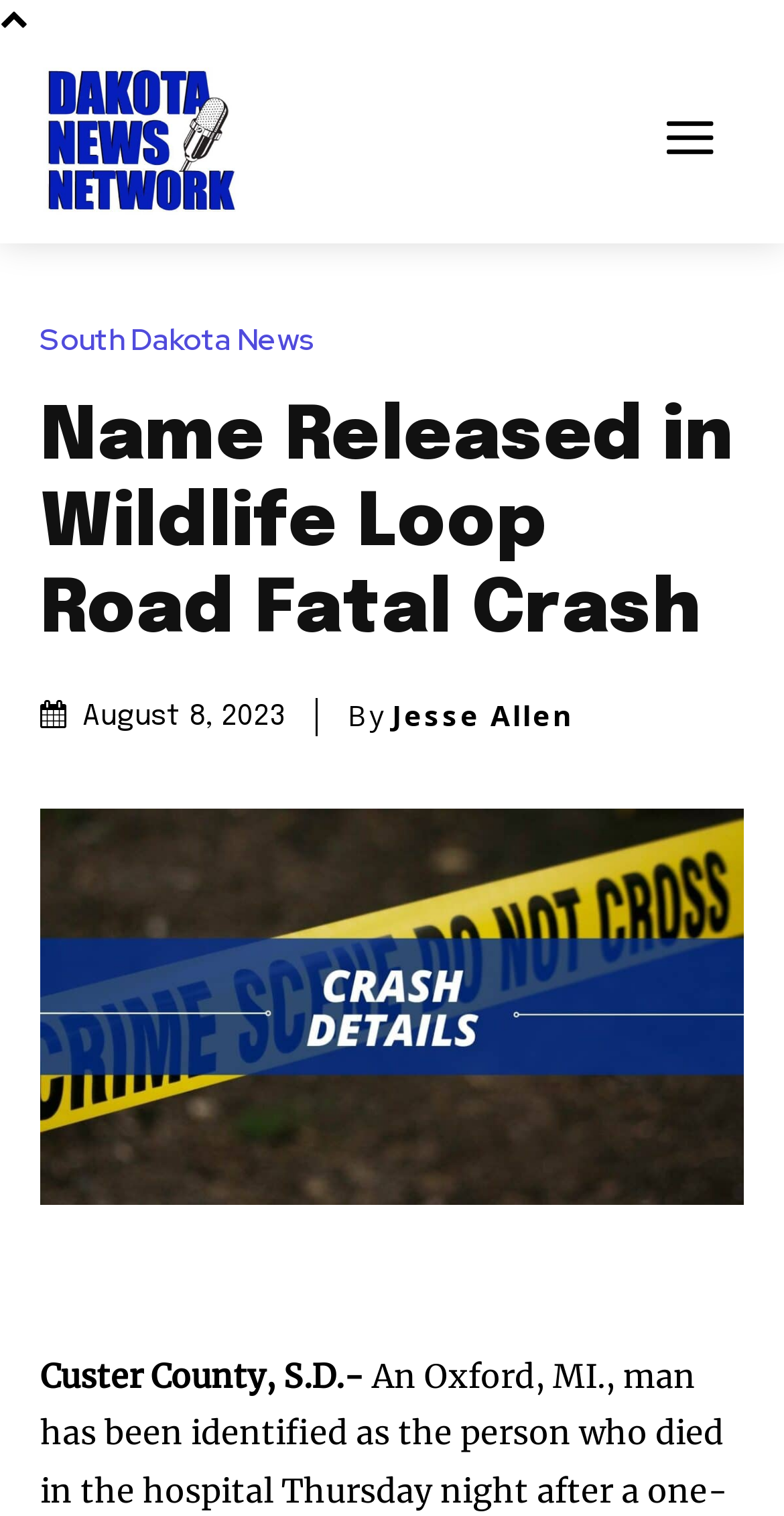Given the webpage screenshot and the description, determine the bounding box coordinates (top-left x, top-left y, bottom-right x, bottom-right y) that define the location of the UI element matching this description: South Dakota News

[0.051, 0.215, 0.428, 0.235]